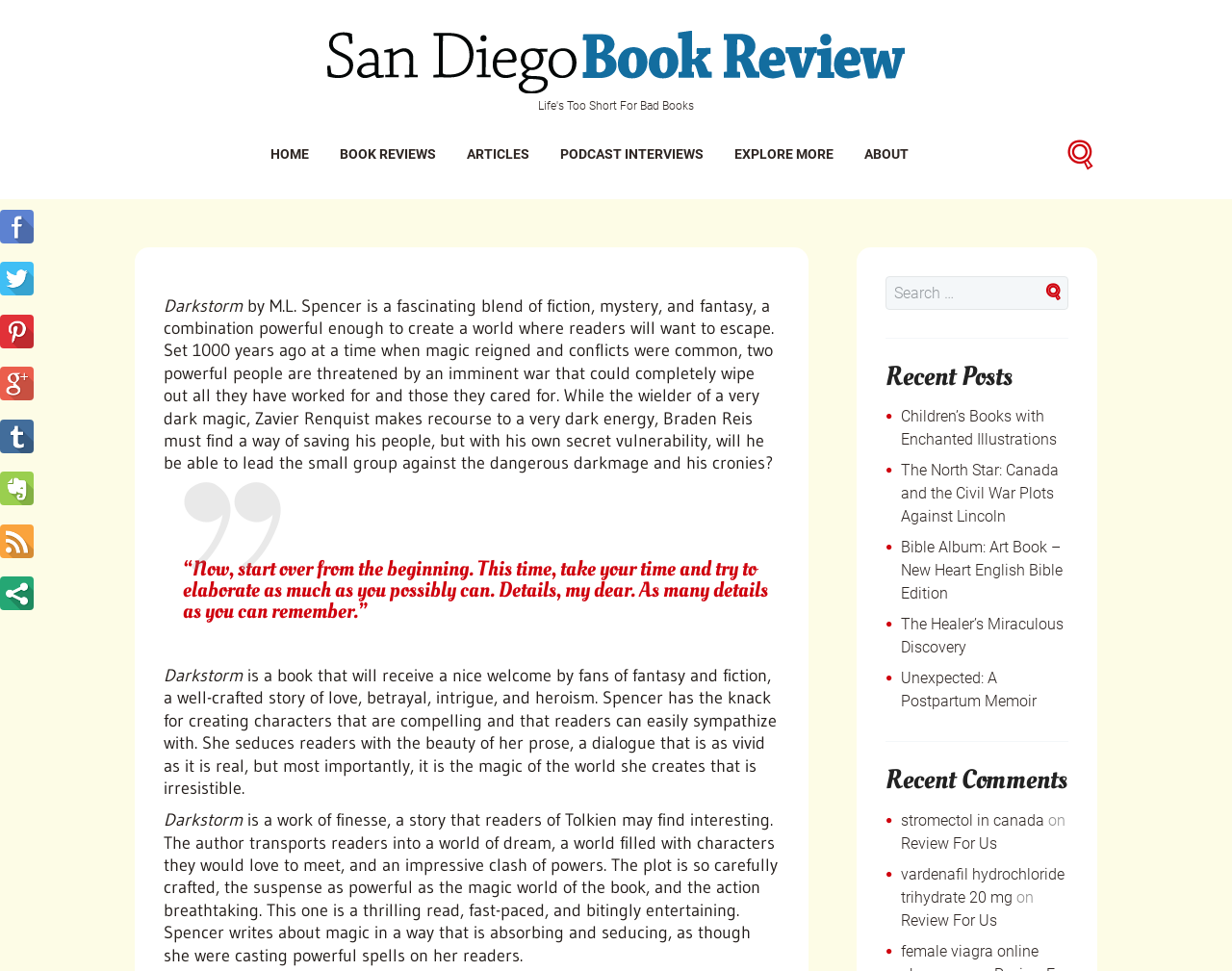Please identify the bounding box coordinates of the area I need to click to accomplish the following instruction: "Check recent posts".

[0.719, 0.373, 0.867, 0.404]